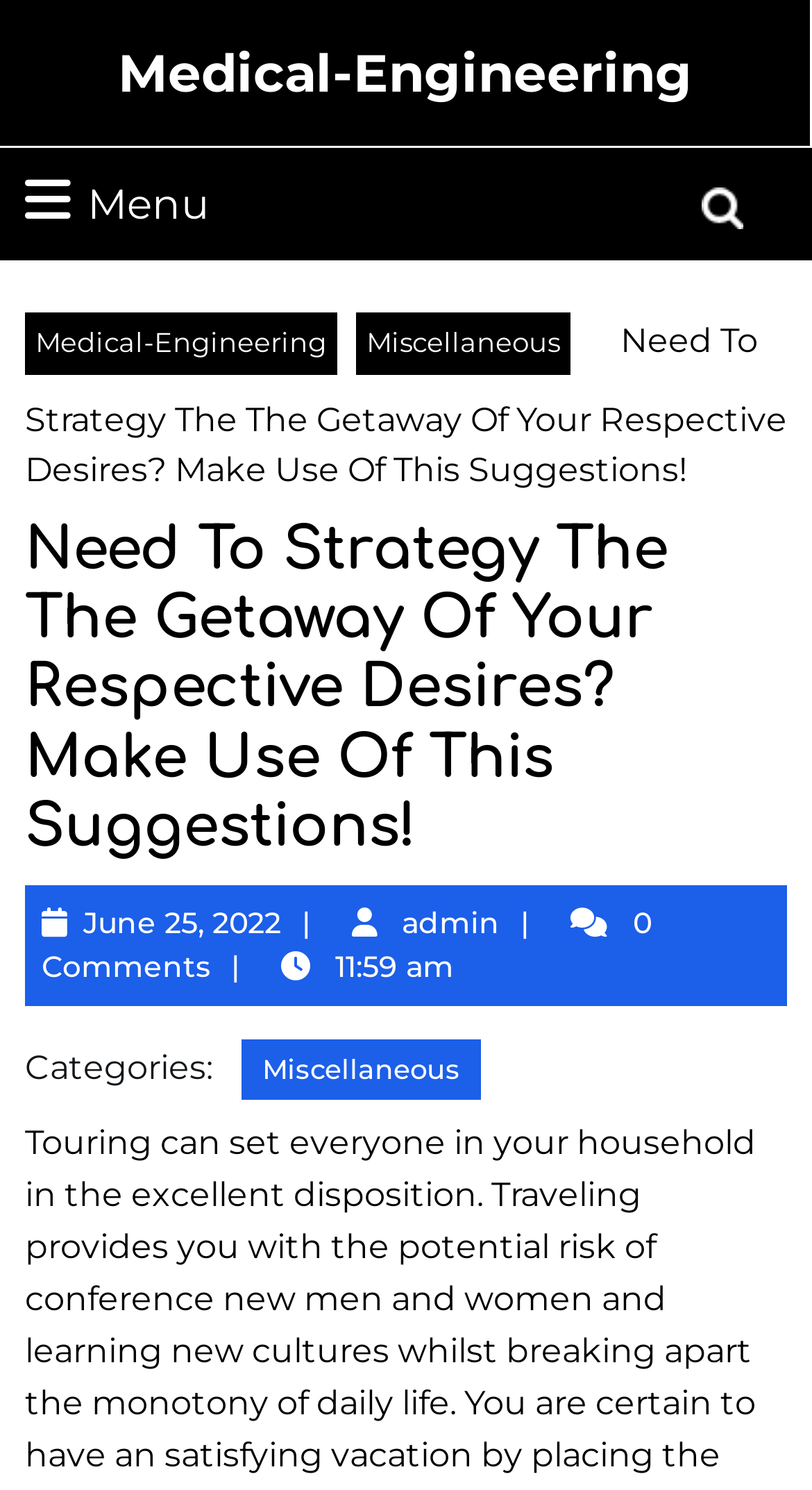Who is the author of the current article?
Kindly give a detailed and elaborate answer to the question.

The author of the current article can be found below the article title, where it is written as a link 'admin'.